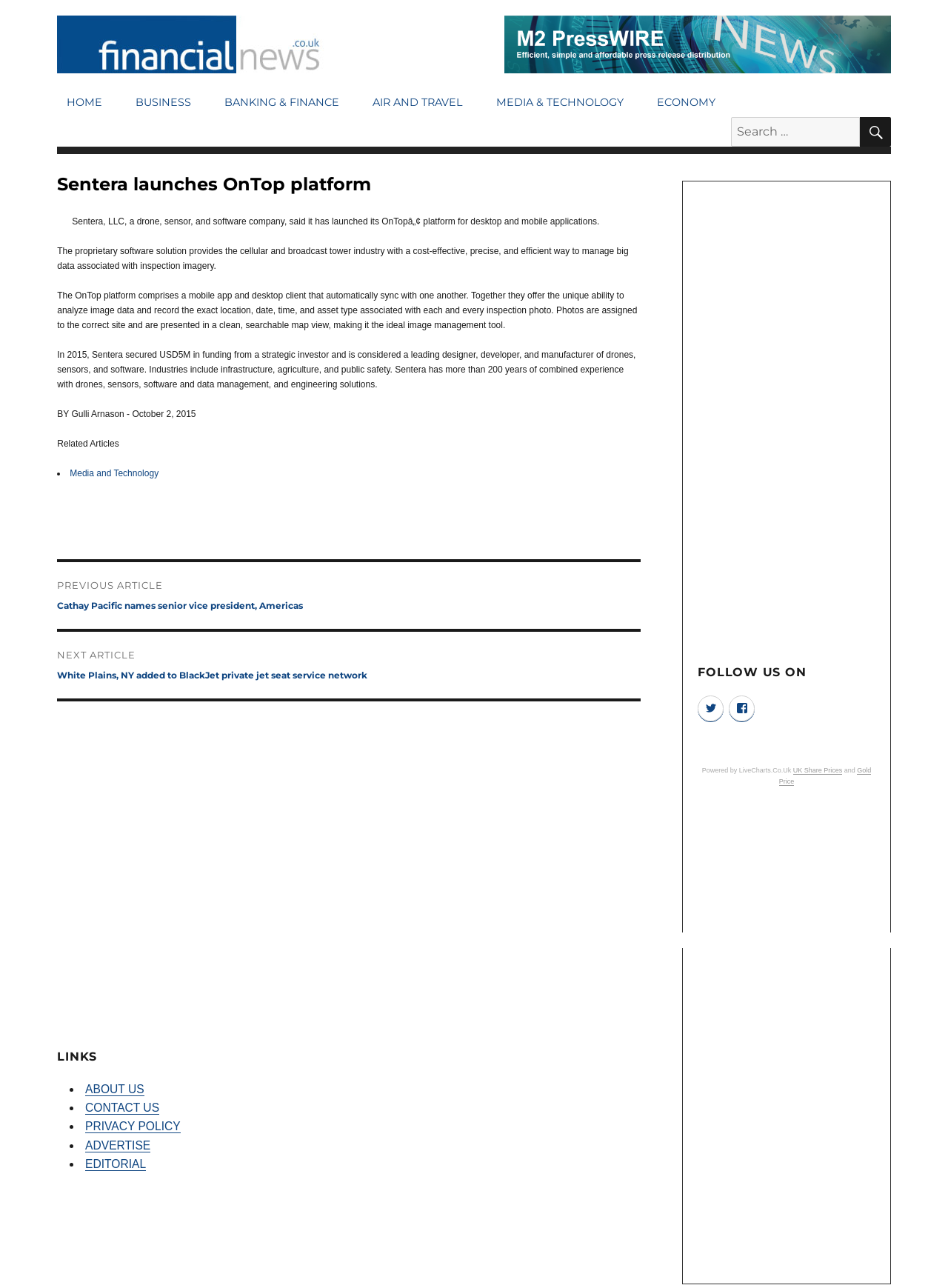Generate a comprehensive description of the contents of the webpage.

This webpage is about financial news, specifically an article about Sentera launching its OnTop platform. At the top, there is a navigation menu with links to different sections, including HOME, BUSINESS, BANKING & FINANCE, and more. Below the navigation menu, there is a search bar with a button labeled "SEARCH".

The main content of the webpage is an article about Sentera's OnTop platform, which is a software solution for the cellular and broadcast tower industry. The article includes an image and several paragraphs of text describing the platform's features and benefits. The text is divided into sections with headings, and there are links to related articles at the bottom.

To the right of the main content, there is a sidebar with several sections. The top section has links to social media platforms, including Twitter and Facebook. Below that, there is a section with links to other financial news websites, including UK Share Prices and Gold Price. There are also several advertisements in the sidebar, including two iframes labeled "Advertisement".

At the bottom of the webpage, there is a section with links to other pages on the website, including ABOUT US, CONTACT US, PRIVACY POLICY, and more. There is also a section with a heading "FOLLOW US ON" and links to social media platforms.

Overall, the webpage is focused on providing financial news and information, with a specific article about Sentera's OnTop platform as the main content. The sidebar and bottom sections provide additional resources and links to other relevant websites and pages.